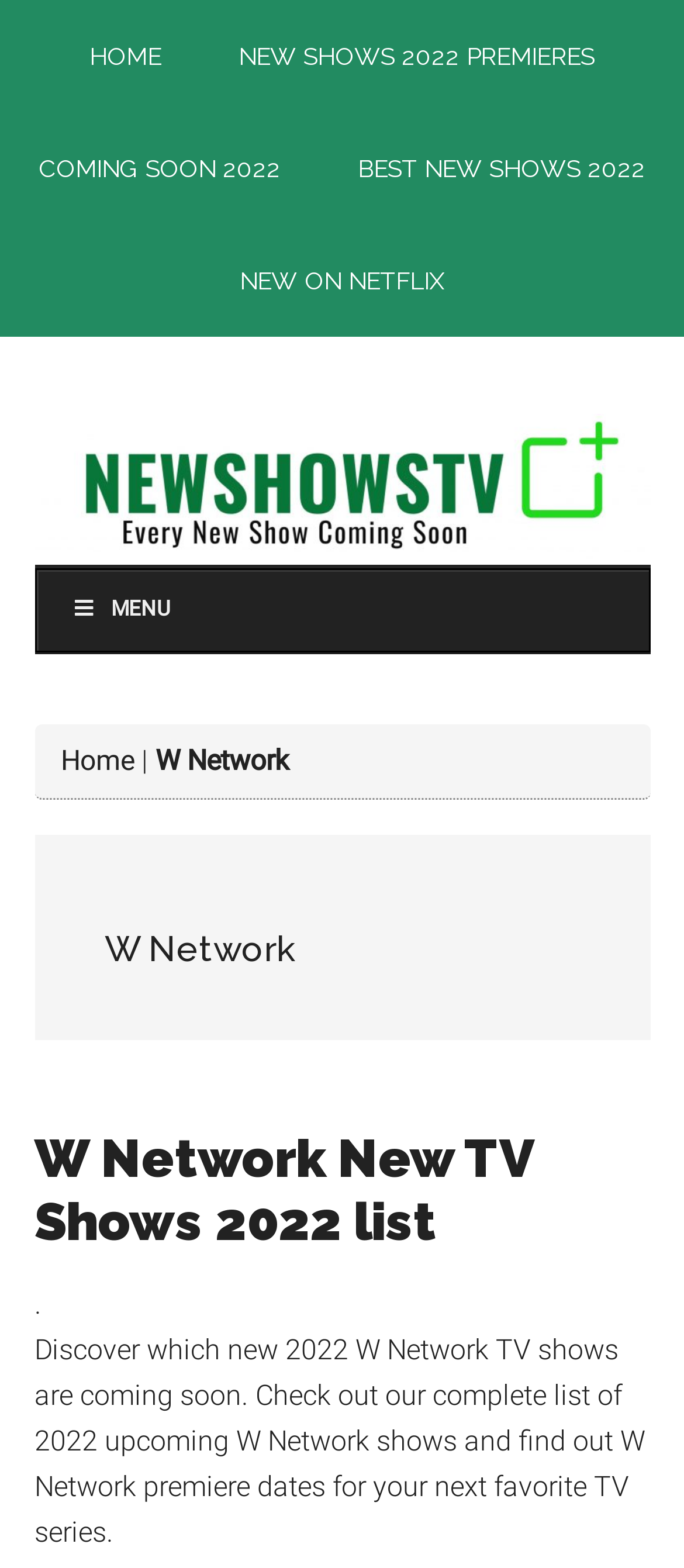Reply to the question with a single word or phrase:
What is the first link in the main navigation menu?

HOME